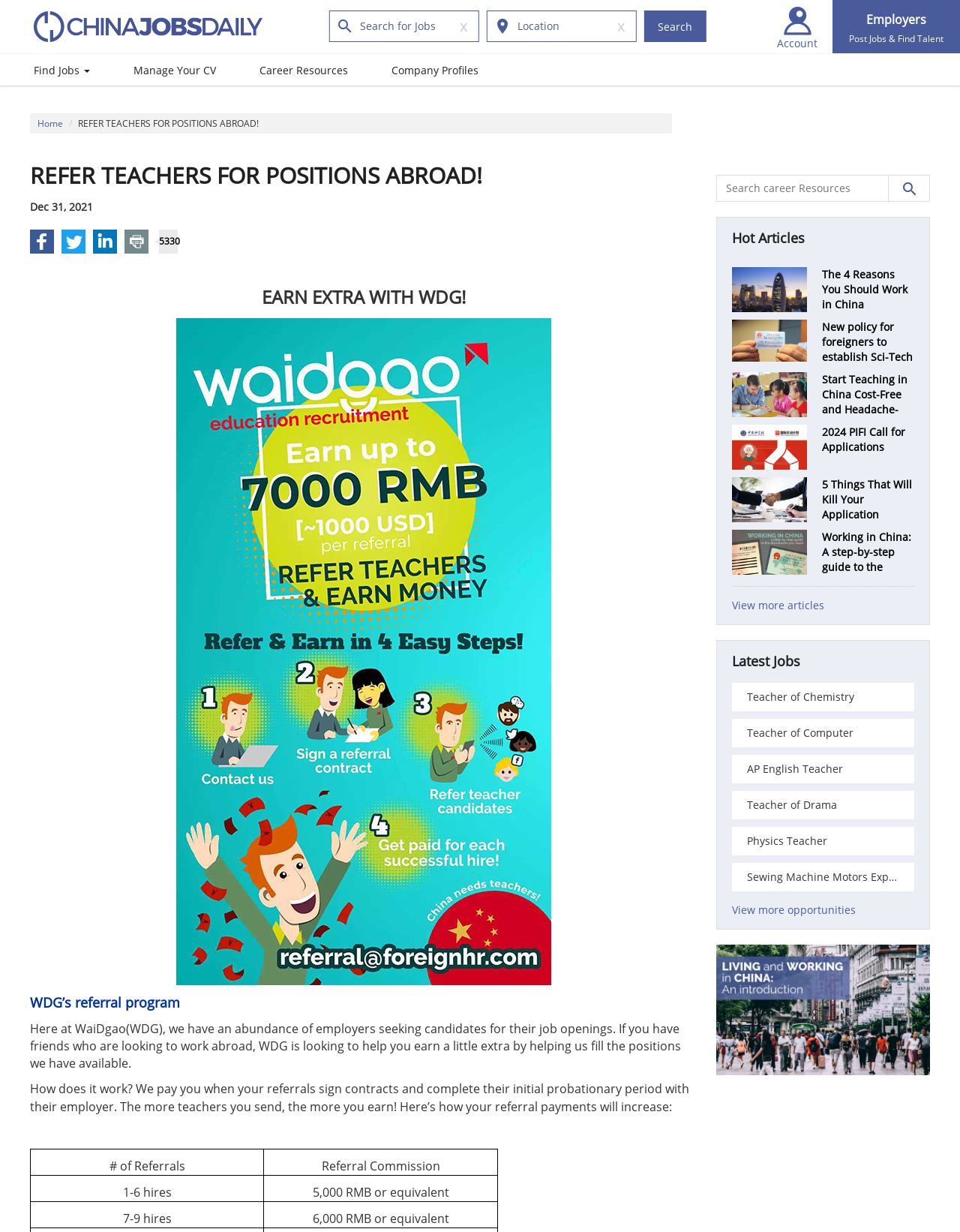Give an in-depth explanation of the webpage layout and content.

This webpage is a job search platform, specifically designed for foreigners in China. At the top, there is a logo and a search bar with a "Search for Jobs" textbox and a "Location" textbox, accompanied by a "Search" button. Below the search bar, there are several links to different sections of the website, including "Find Jobs", "Manage Your CV", "Career Resources", and "Company Profiles".

On the left side of the page, there is a section promoting a referral program, where users can earn money by referring friends to job openings. This section includes a heading, a brief description, and a table outlining the referral commission structure.

The main content of the page is divided into two sections: "Hot Articles" and "Latest Jobs". The "Hot Articles" section features five articles with images, headings, and links to read more. The articles are related to working in China, including topics such as reasons to work in China, new policies for foreigners, and tips for job applications.

The "Latest Jobs" section lists several job postings, including teachers of various subjects, with links to view more details. Below the job listings, there is a "View more articles" link.

At the bottom of the page, there are social media links to share content on Facebook, Twitter, and LinkedIn.